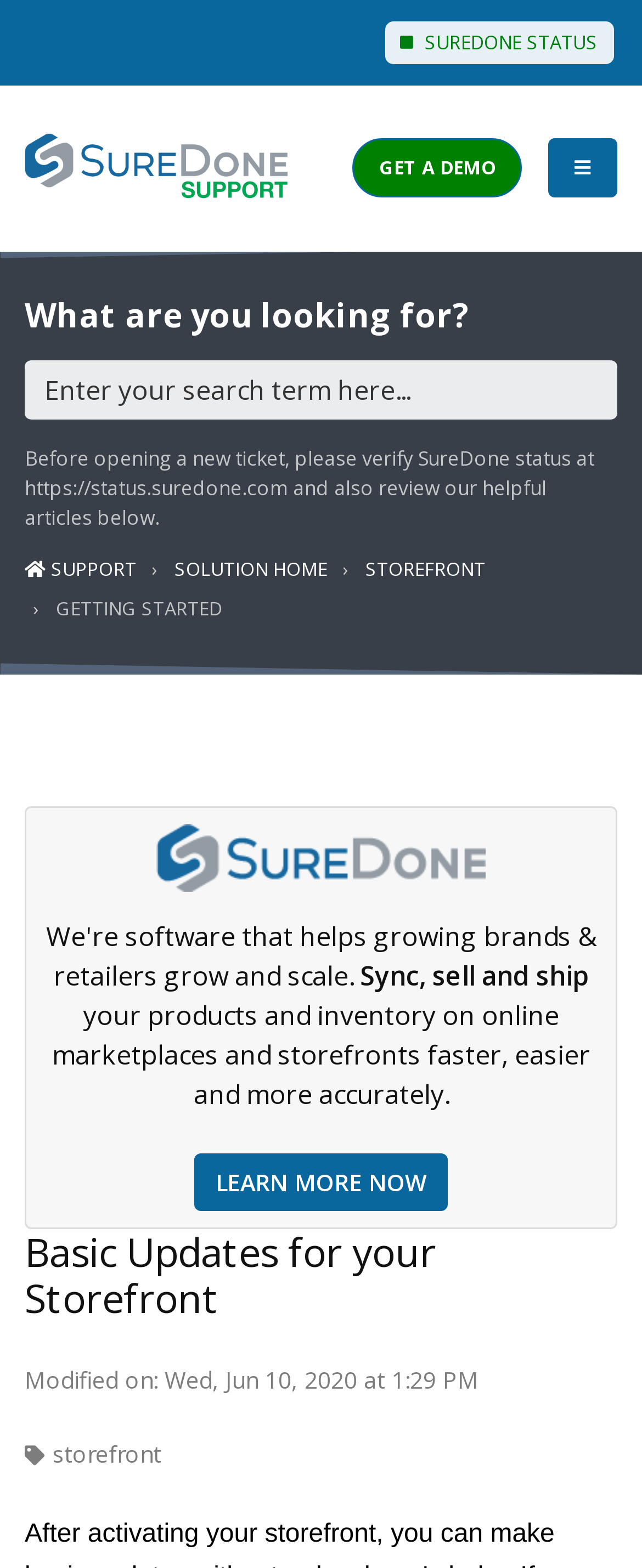Find the bounding box coordinates of the clickable element required to execute the following instruction: "Learn more about syncing products and inventory". Provide the coordinates as four float numbers between 0 and 1, i.e., [left, top, right, bottom].

[0.303, 0.735, 0.697, 0.772]